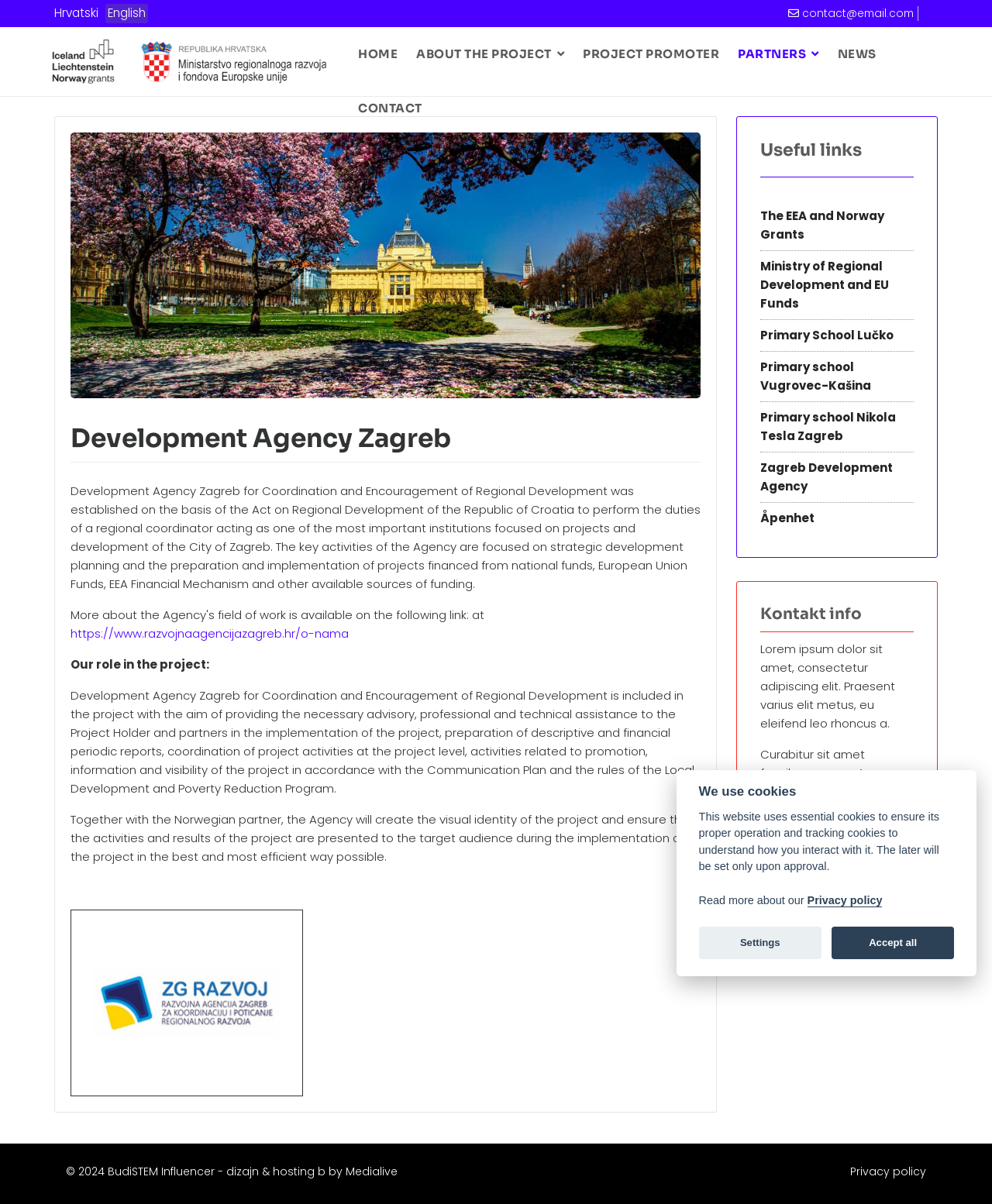What is the role of Development Agency Zagreb in the project?
Carefully examine the image and provide a detailed answer to the question.

I found this information by reading the text under the heading 'Development Agency Zagreb', which explains the agency's role in the project. According to the text, the agency provides advisory, professional, and technical assistance to the Project Holder and partners in the implementation of the project.